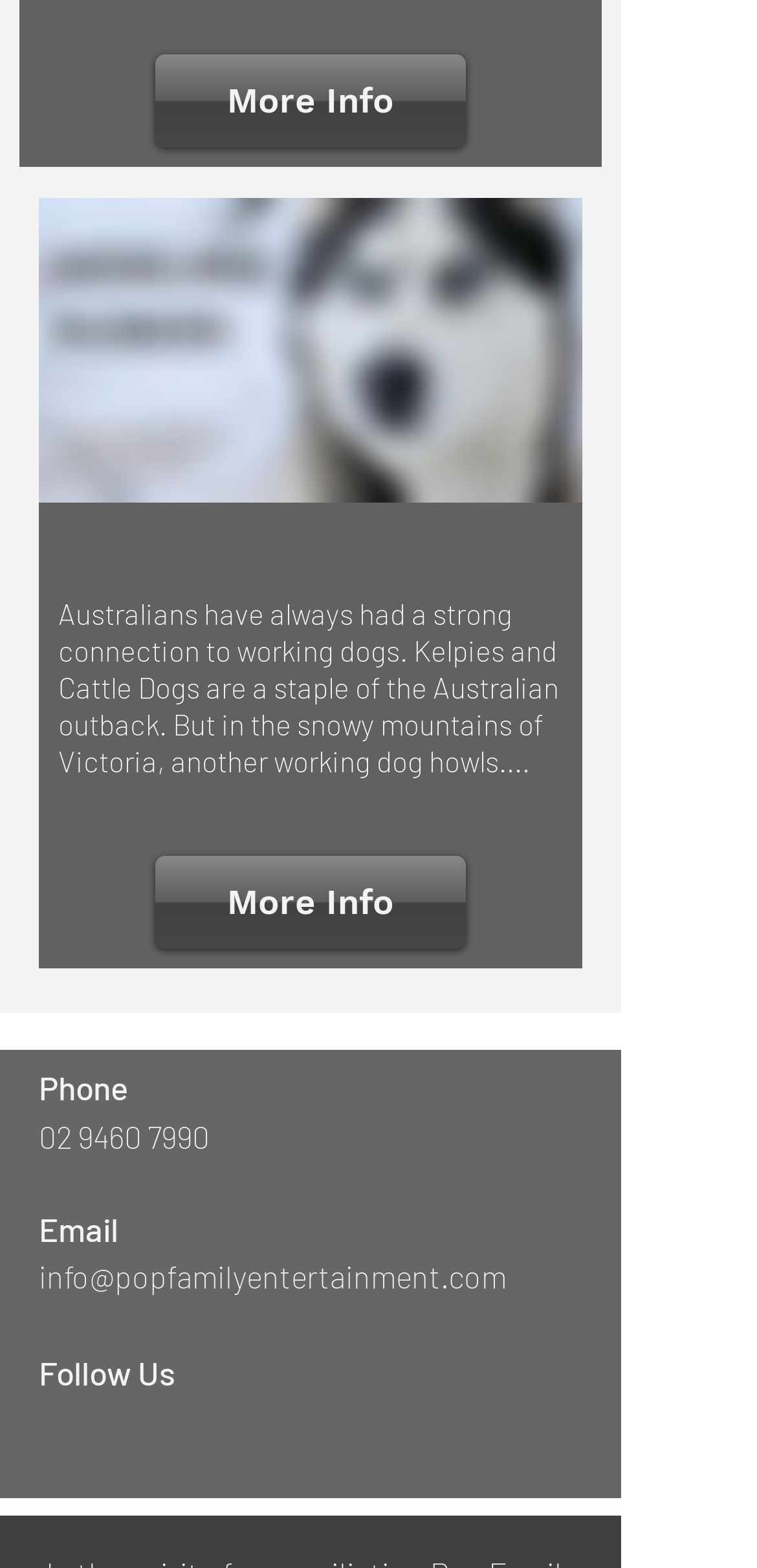What is the phone number provided?
Respond to the question with a well-detailed and thorough answer.

The phone number is provided in the contact information section of the webpage, which is located at the bottom of the page.